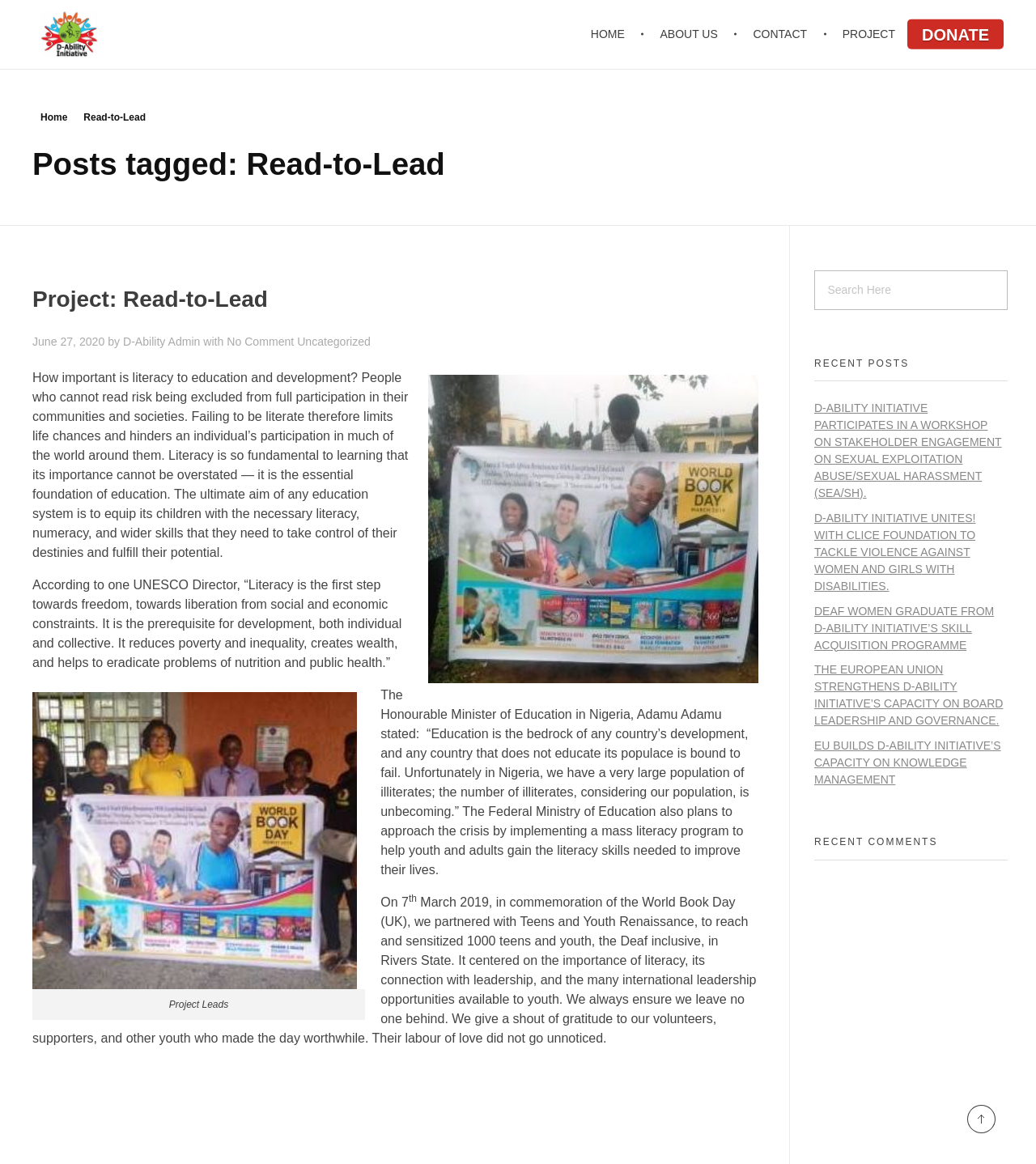Use a single word or phrase to answer the question: 
What is the name of the organization?

Dehat Ability Support Initiative